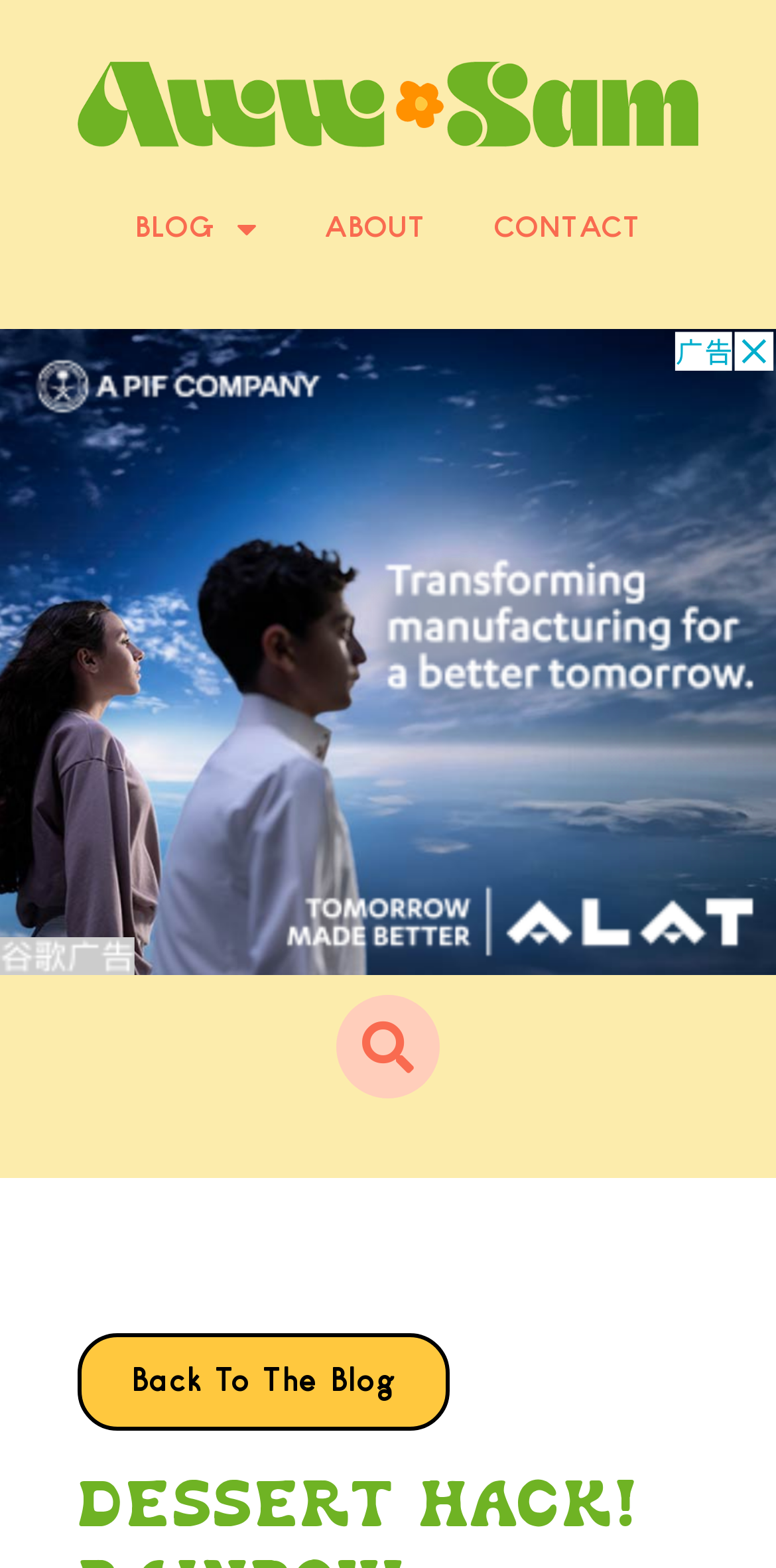What is the function of the 'Back To The Blog' link?
Please answer the question as detailed as possible based on the image.

The 'Back To The Blog' link is likely used to return to the blog section of the website, possibly from a specific post or article, allowing users to easily navigate back to the main blog page.